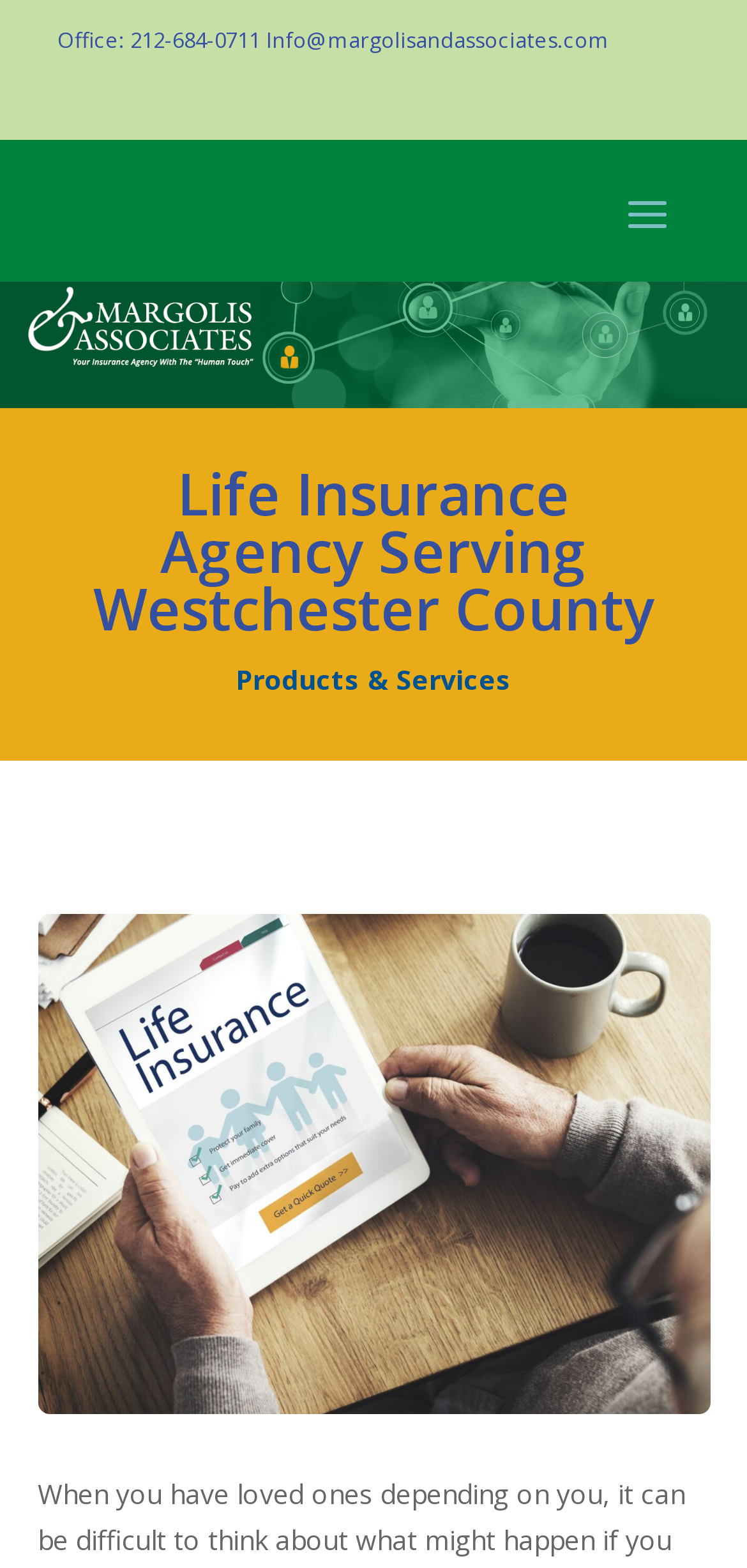What is the phone number of the office?
Can you offer a detailed and complete answer to this question?

I found the phone number by looking at the link element with the text '212-684-0711' which is located near the 'Office:' static text.